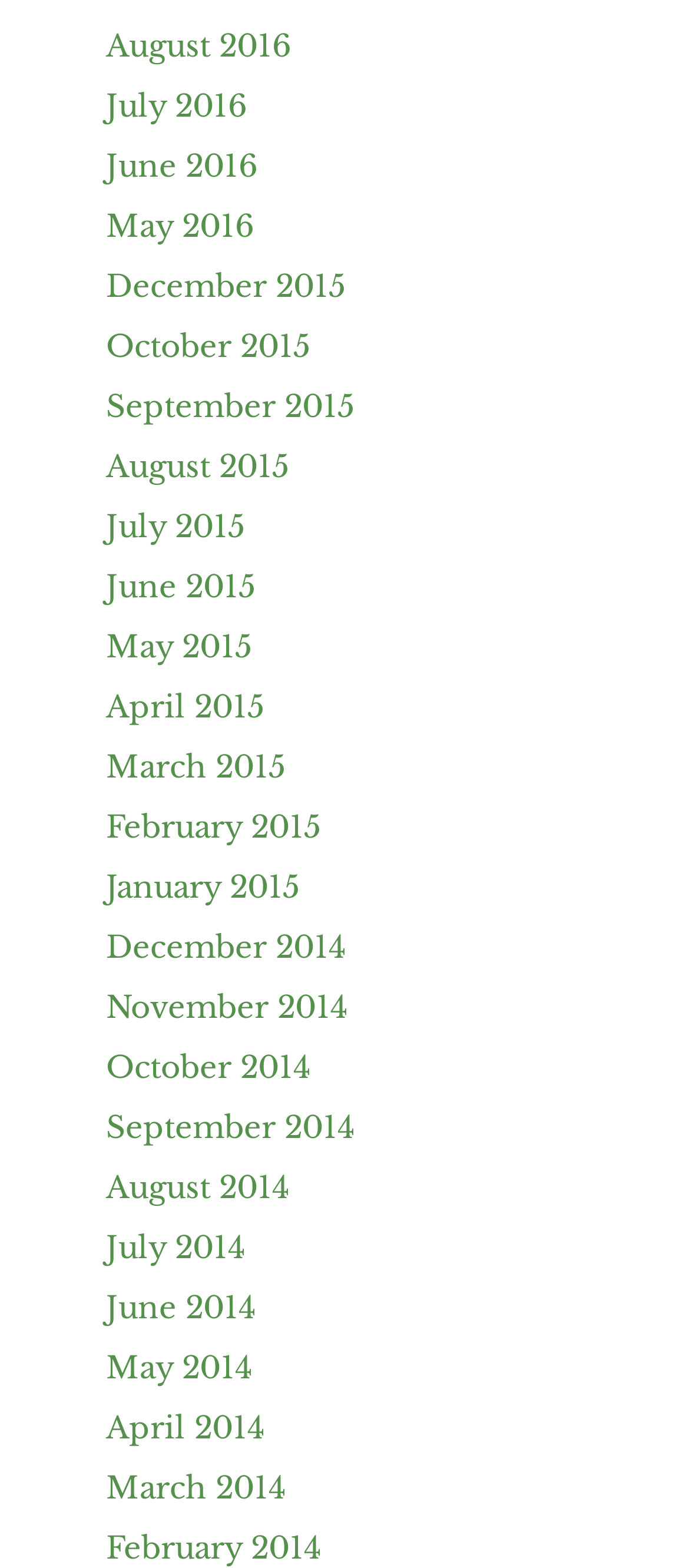Are the links arranged in chronological order?
Utilize the image to construct a detailed and well-explained answer.

I examined the list of links and found that they are arranged in chronological order, with the most recent month at the top and the earliest month at the bottom.